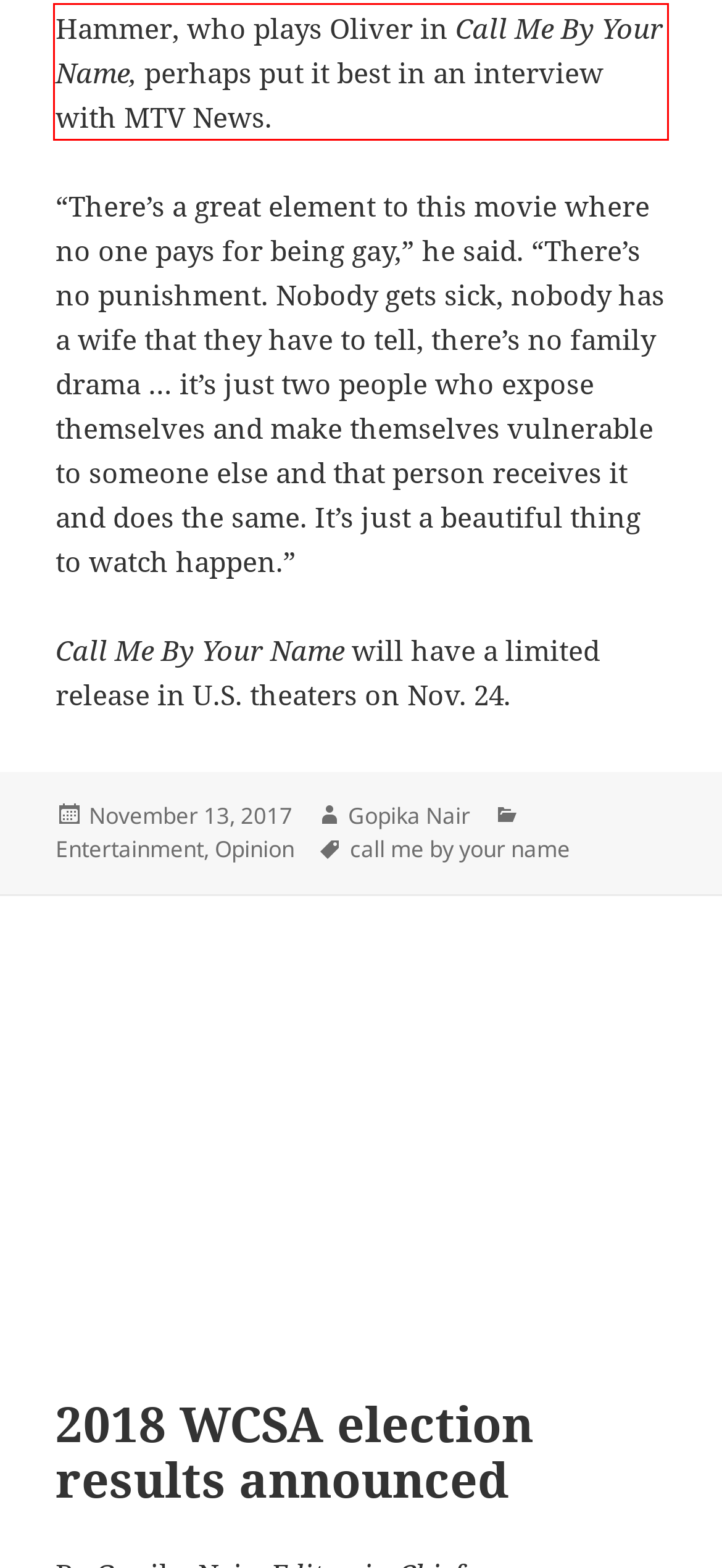View the screenshot of the webpage and identify the UI element surrounded by a red bounding box. Extract the text contained within this red bounding box.

Hammer, who plays Oliver in Call Me By Your Name, perhaps put it best in an interview with MTV News.